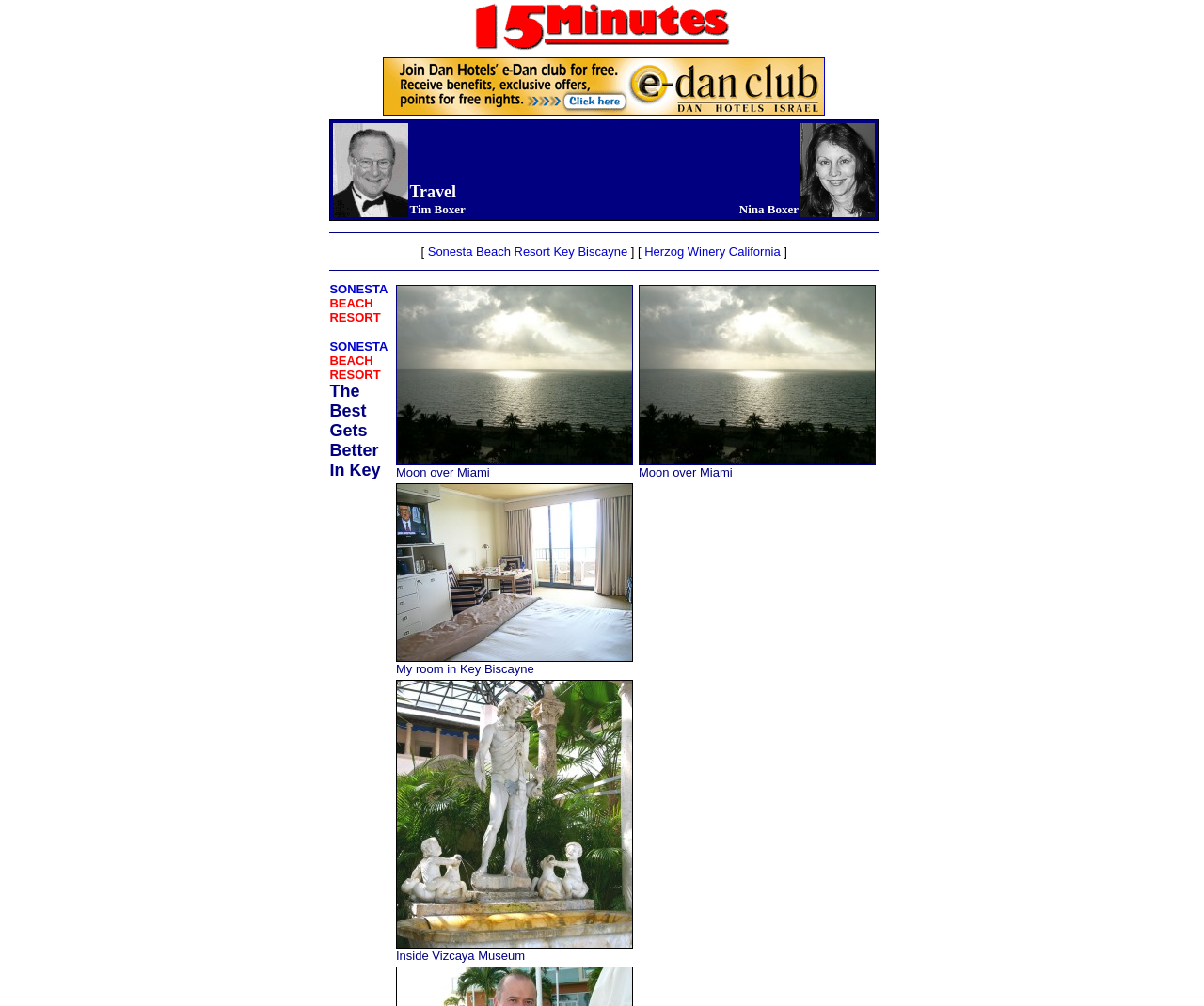Generate a thorough caption detailing the webpage content.

This webpage is about 15 Minutes Magazine, focusing on travel and entertainment. At the top, there is a large image spanning about two-thirds of the page width. Below the image, there is a section with a link and an image, followed by a table with two rows. The first row contains two images and two columns of text, "Travel Tim Boxer" and "Nina Boxer". The second row has three columns, with two images and a column of text.

Further down, there are several sections separated by horizontal separators. The first section contains two links, "Sonesta Beach Resort Key Biscayne" and "Herzog Winery California". The next section has a table with four rows, each containing an image and a caption. The captions are "Moon over Miami", "Moon over Miami", "My room in Key Biscayne", and "Inside Vizcaya Museum". 

To the left of the table, there are three lines of text, "SONESTA", "BEACH RESORT", and "The Best Gets Better". The overall layout is organized, with clear sections and concise text.